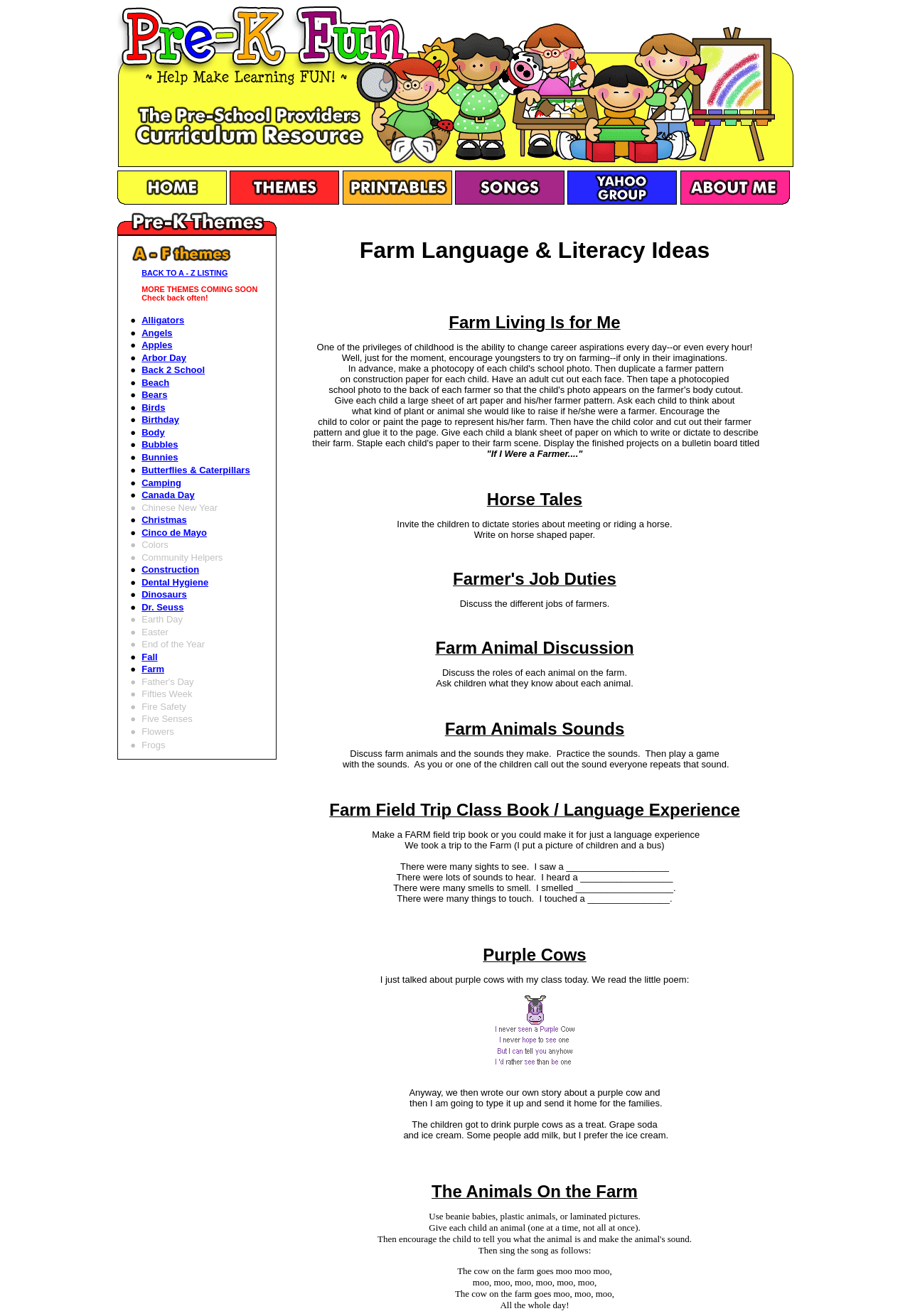Please find the bounding box coordinates of the element that needs to be clicked to perform the following instruction: "Explore the theme about Apples.". The bounding box coordinates should be four float numbers between 0 and 1, represented as [left, top, right, bottom].

[0.156, 0.258, 0.19, 0.266]